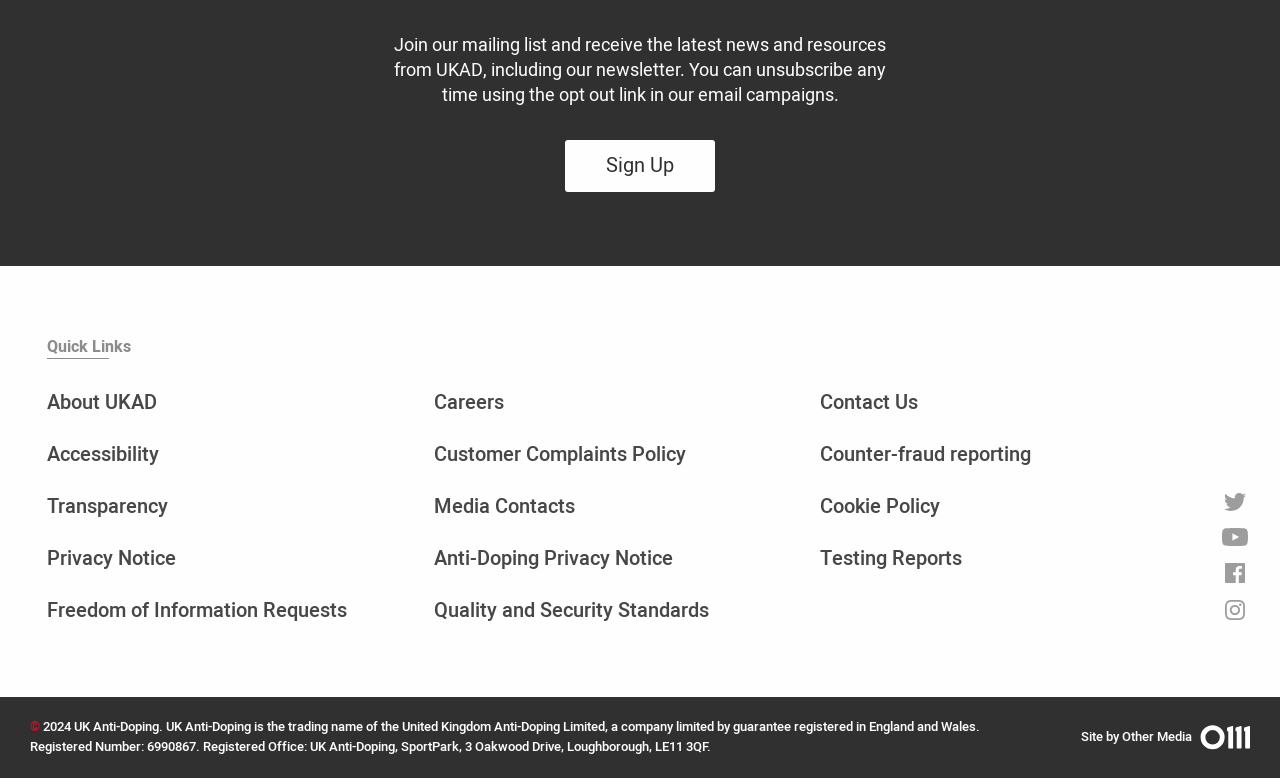Identify the bounding box of the UI component described as: "Youtube".

[0.955, 0.678, 0.975, 0.71]